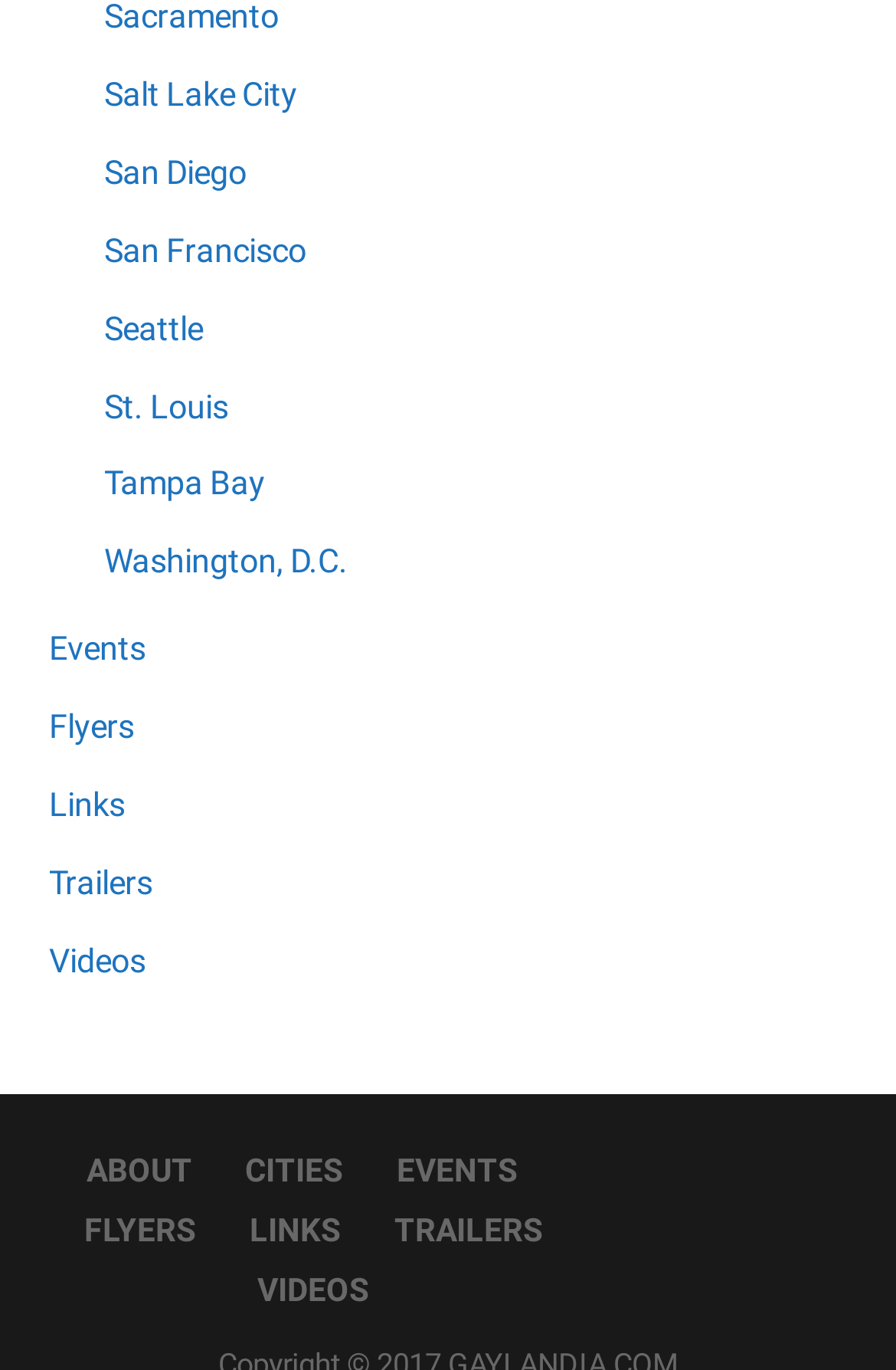Determine the bounding box coordinates for the region that must be clicked to execute the following instruction: "visit the Events page".

[0.055, 0.46, 0.163, 0.489]